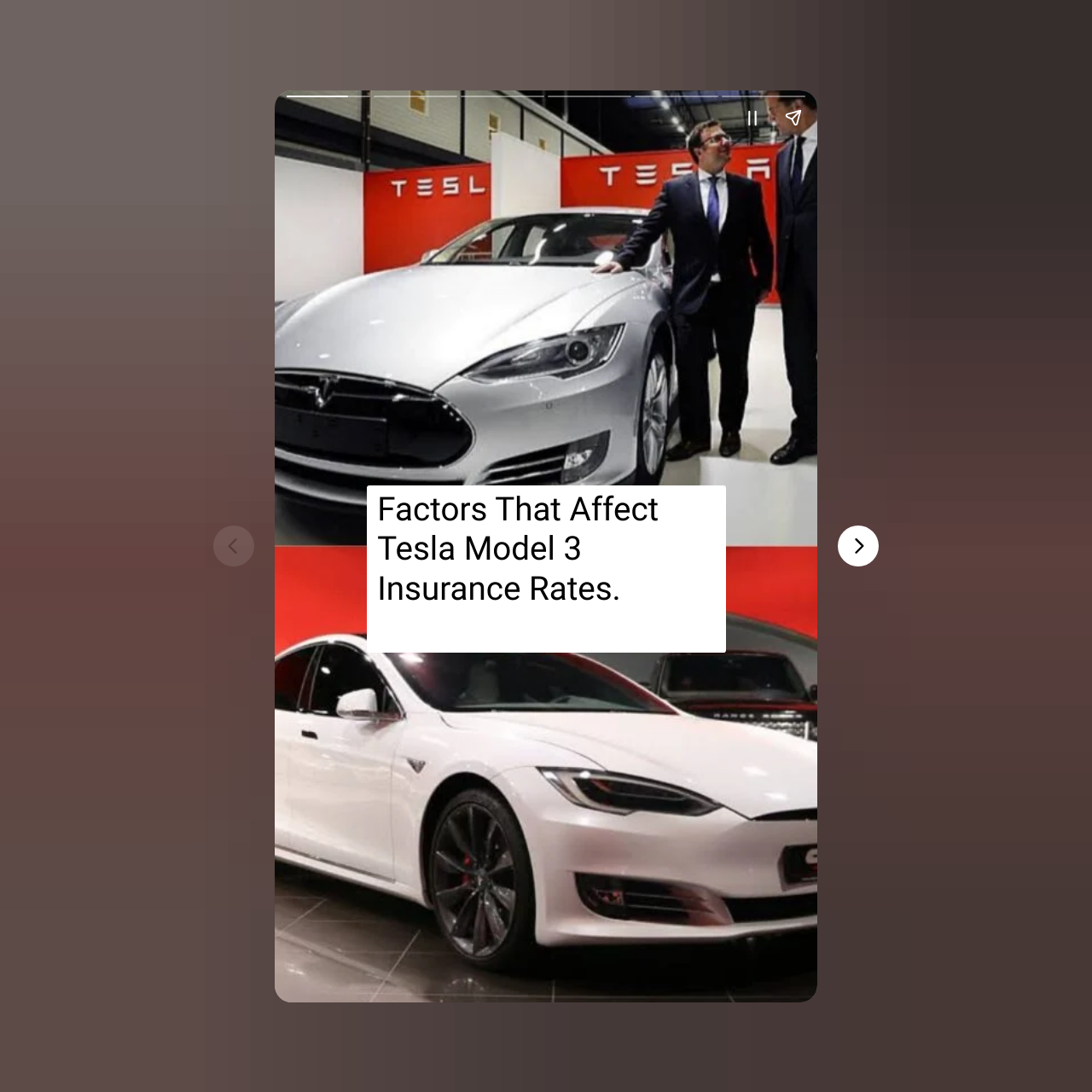Provide your answer in a single word or phrase: 
What is the layout of the webpage?

Header and content